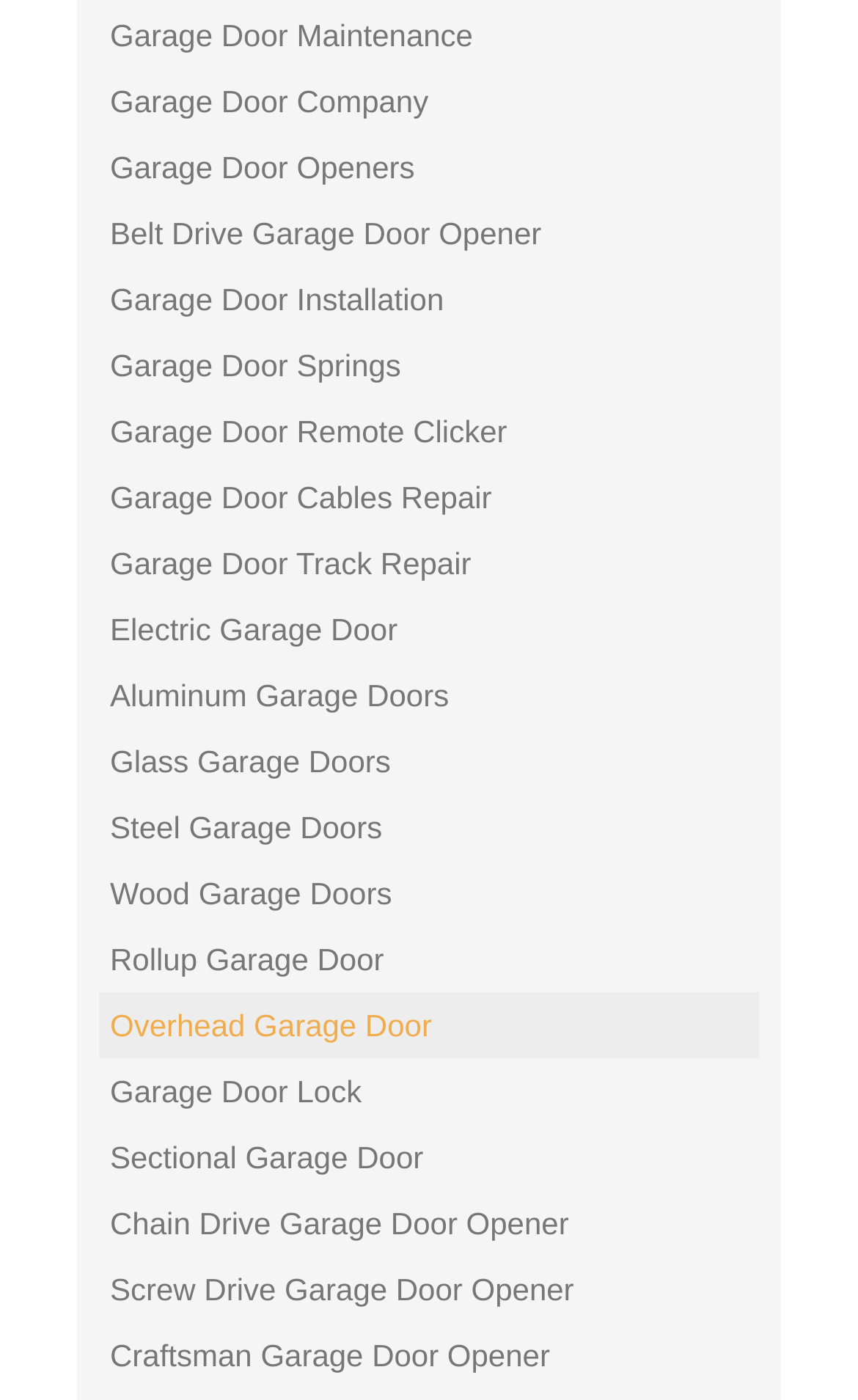Identify the bounding box coordinates for the element that needs to be clicked to fulfill this instruction: "Check out Sectional Garage Door". Provide the coordinates in the format of four float numbers between 0 and 1: [left, top, right, bottom].

[0.115, 0.802, 0.885, 0.849]